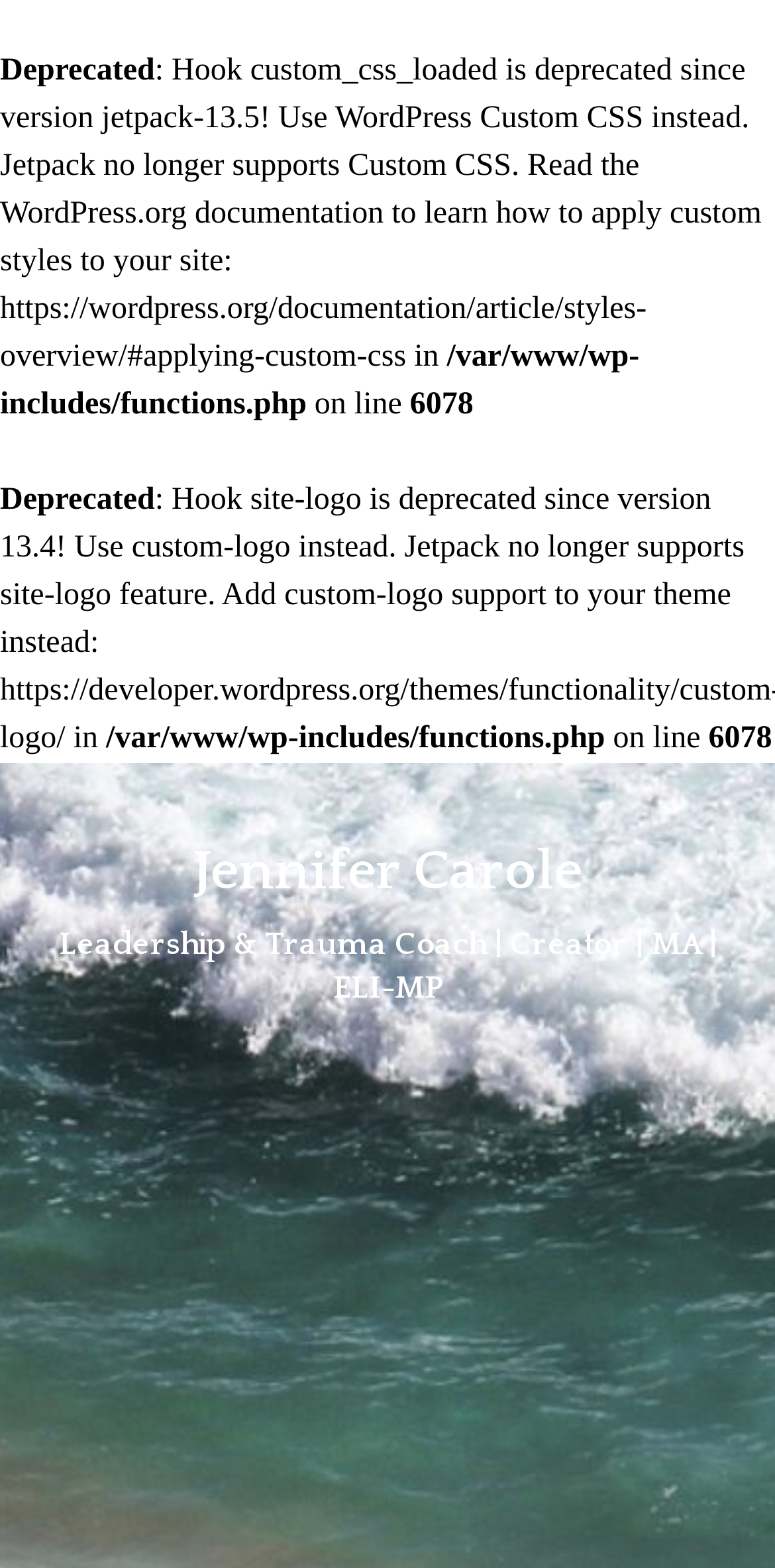Provide a brief response in the form of a single word or phrase:
What is the line number mentioned?

6078